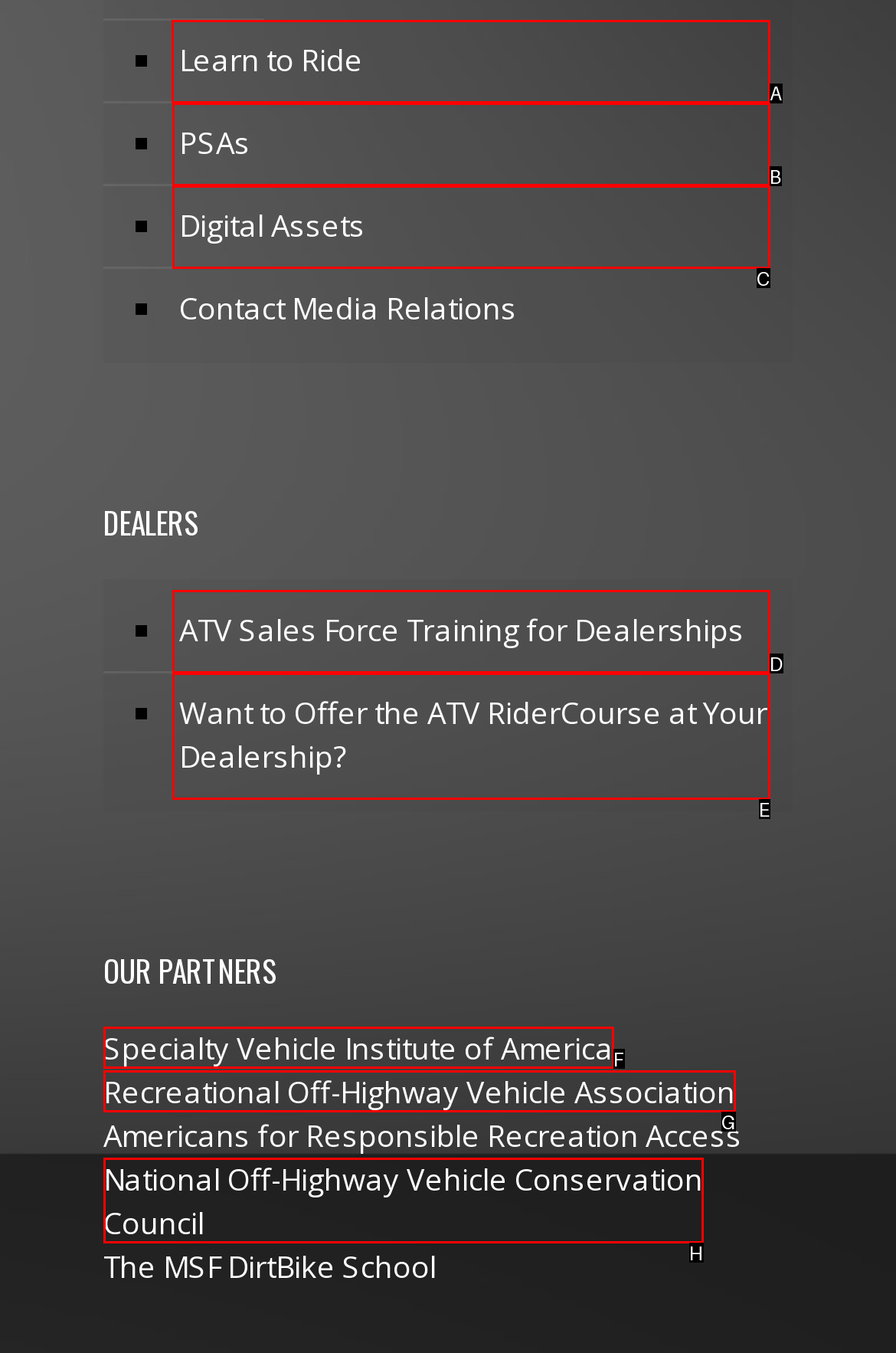Select the letter of the UI element you need to click on to fulfill this task: Learn to ride an ATV. Write down the letter only.

A